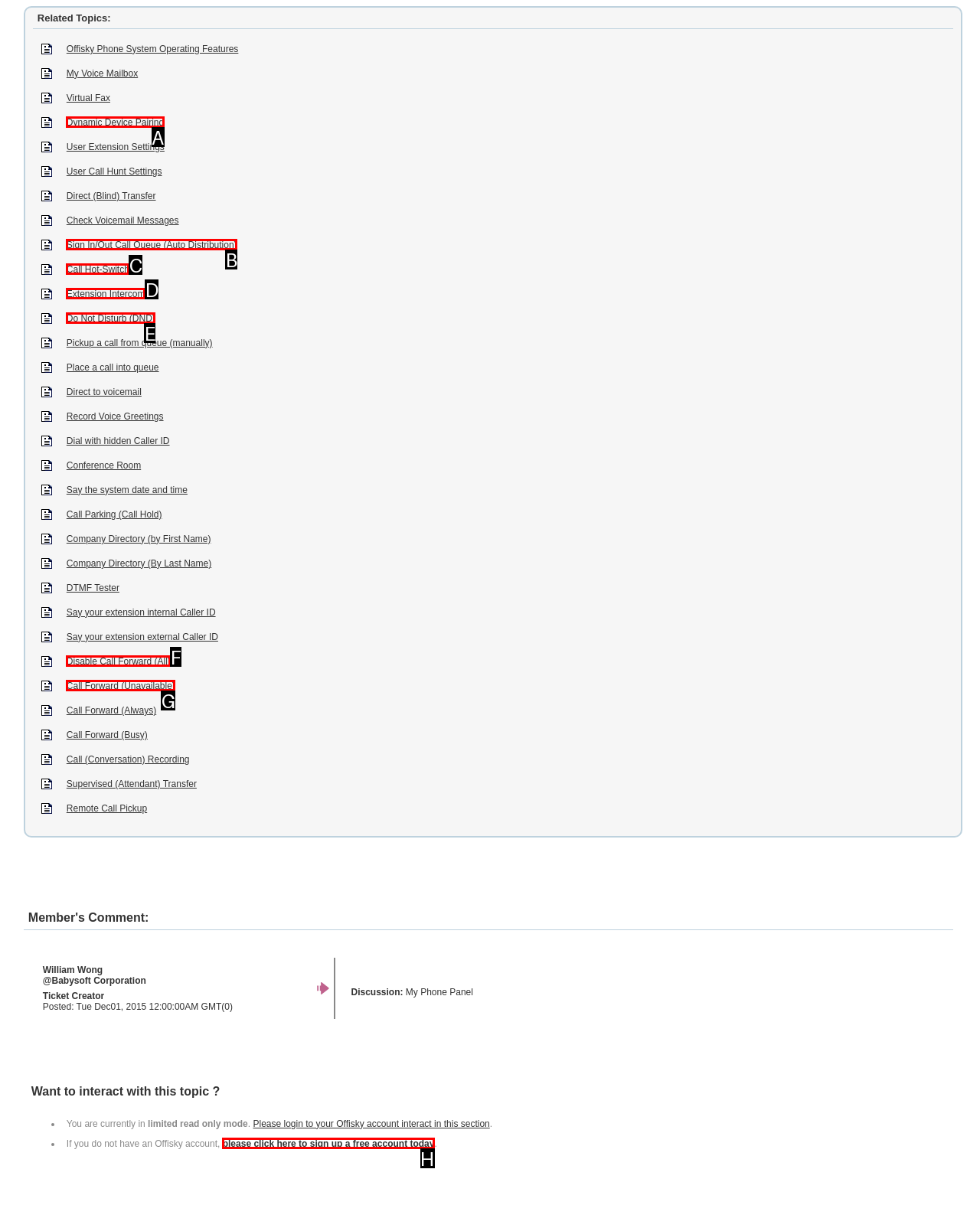Identify the bounding box that corresponds to: Disable Call Forward (All)
Respond with the letter of the correct option from the provided choices.

F